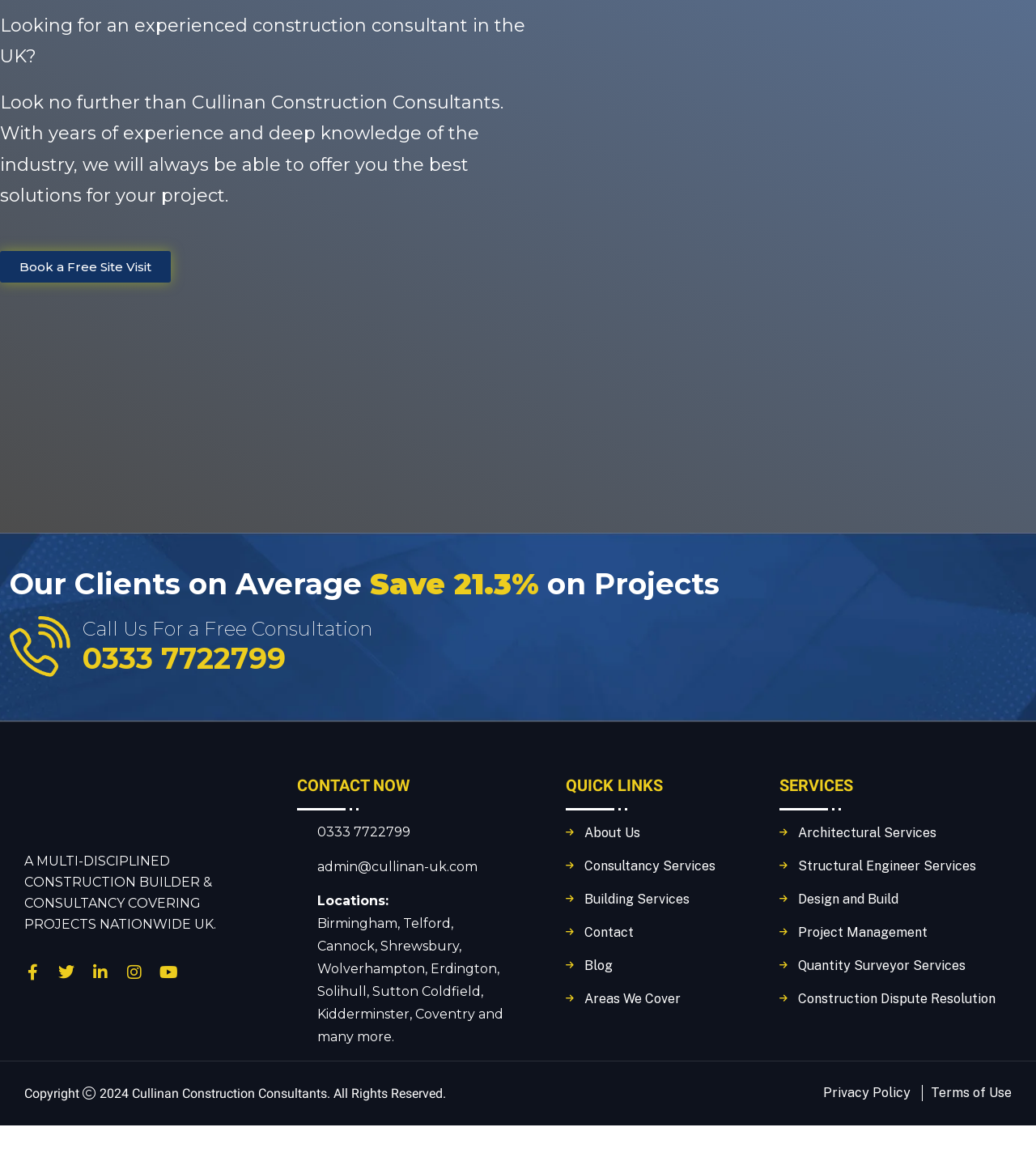Identify the bounding box coordinates for the region of the element that should be clicked to carry out the instruction: "Contact now". The bounding box coordinates should be four float numbers between 0 and 1, i.e., [left, top, right, bottom].

[0.287, 0.661, 0.395, 0.677]